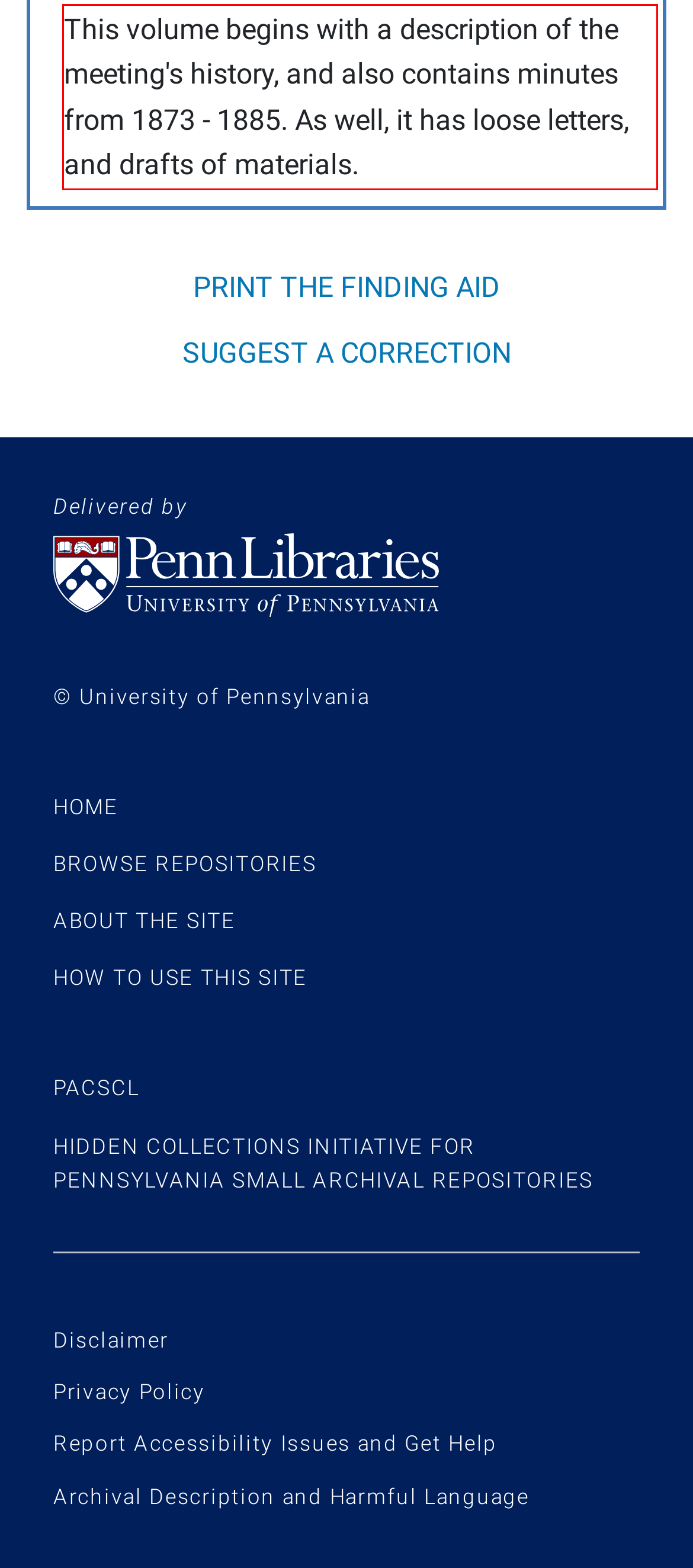Identify and extract the text within the red rectangle in the screenshot of the webpage.

This volume begins with a description of the meeting's history, and also contains minutes from 1873 - 1885. As well, it has loose letters, and drafts of materials.